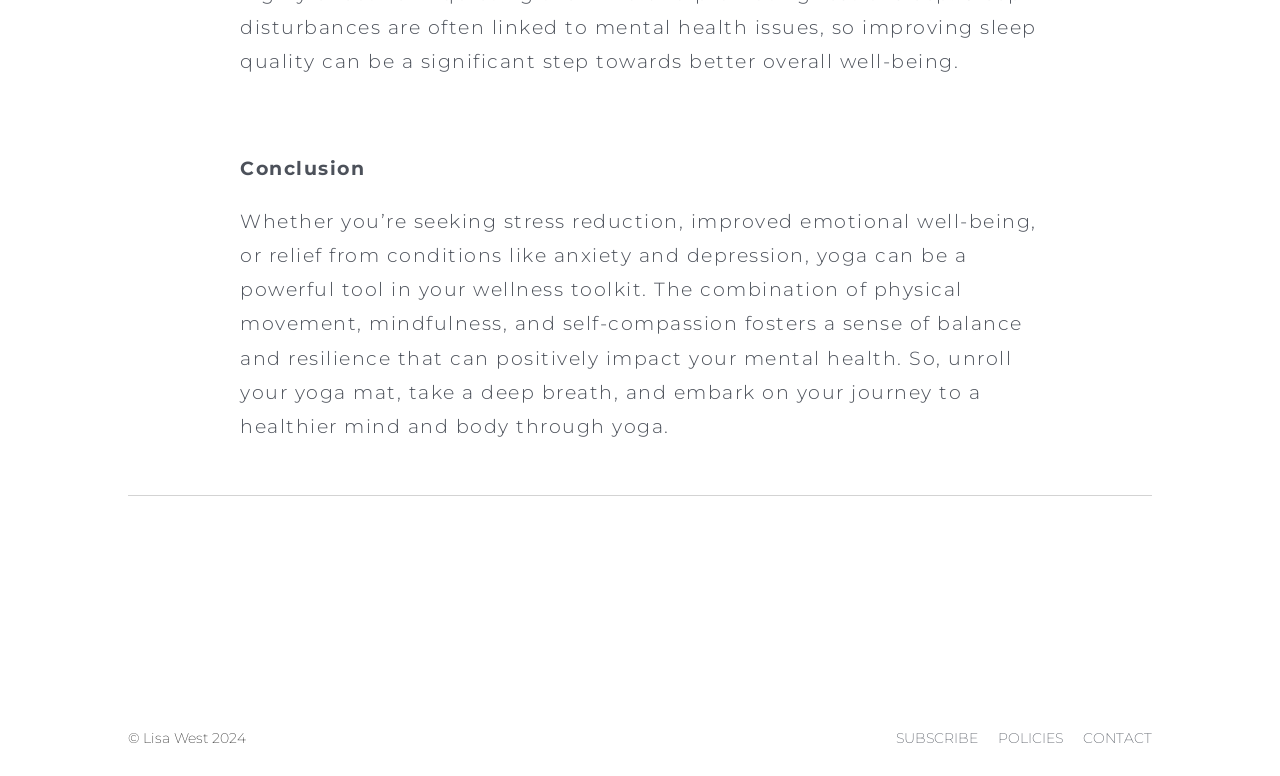Please provide a comprehensive answer to the question based on the screenshot: What is the author's name?

The author's name is mentioned at the bottom of the webpage, in the copyright section, as '© Lisa West 2024'.